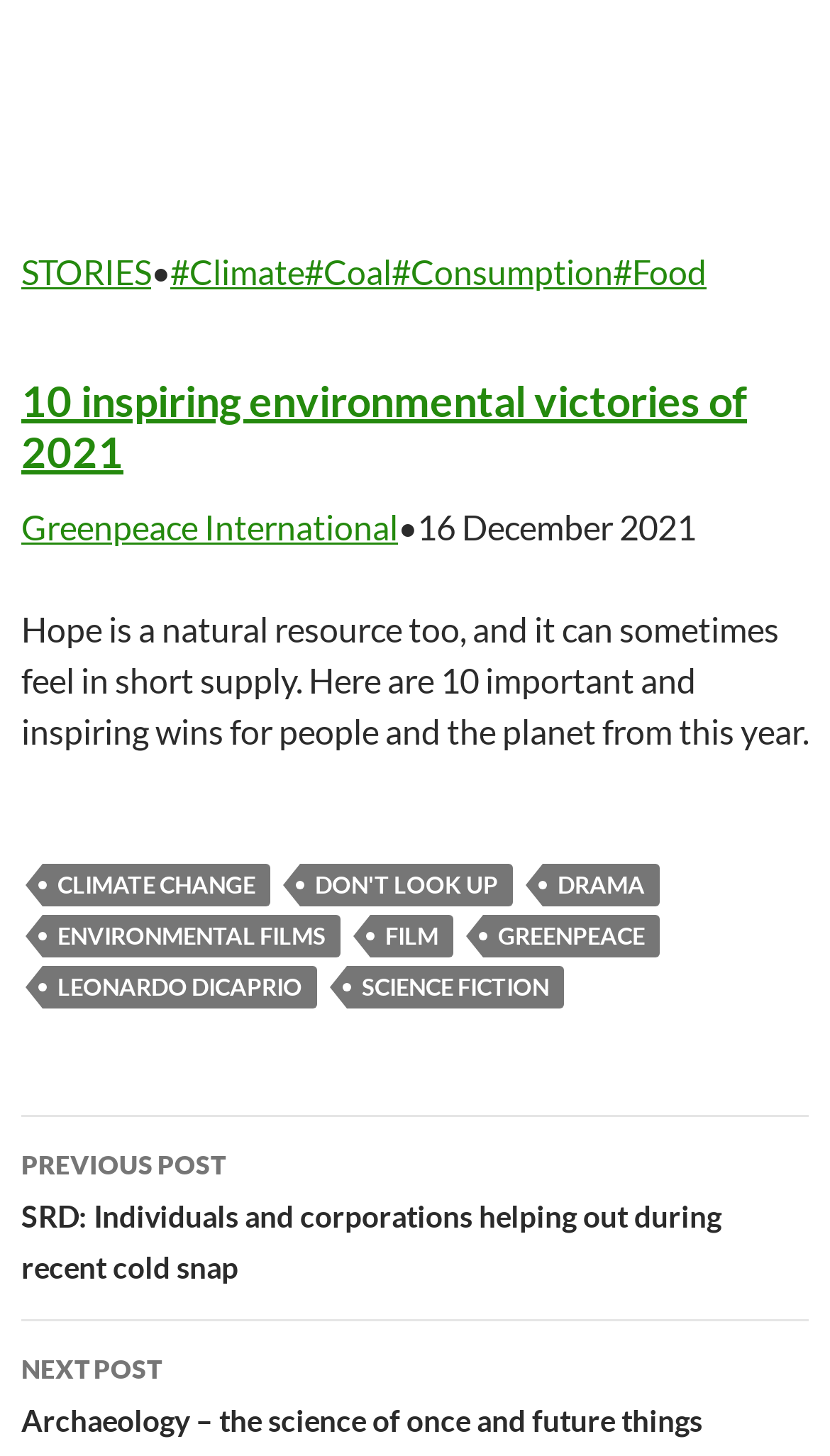What is the date of the article?
From the image, respond using a single word or phrase.

16 December 2021